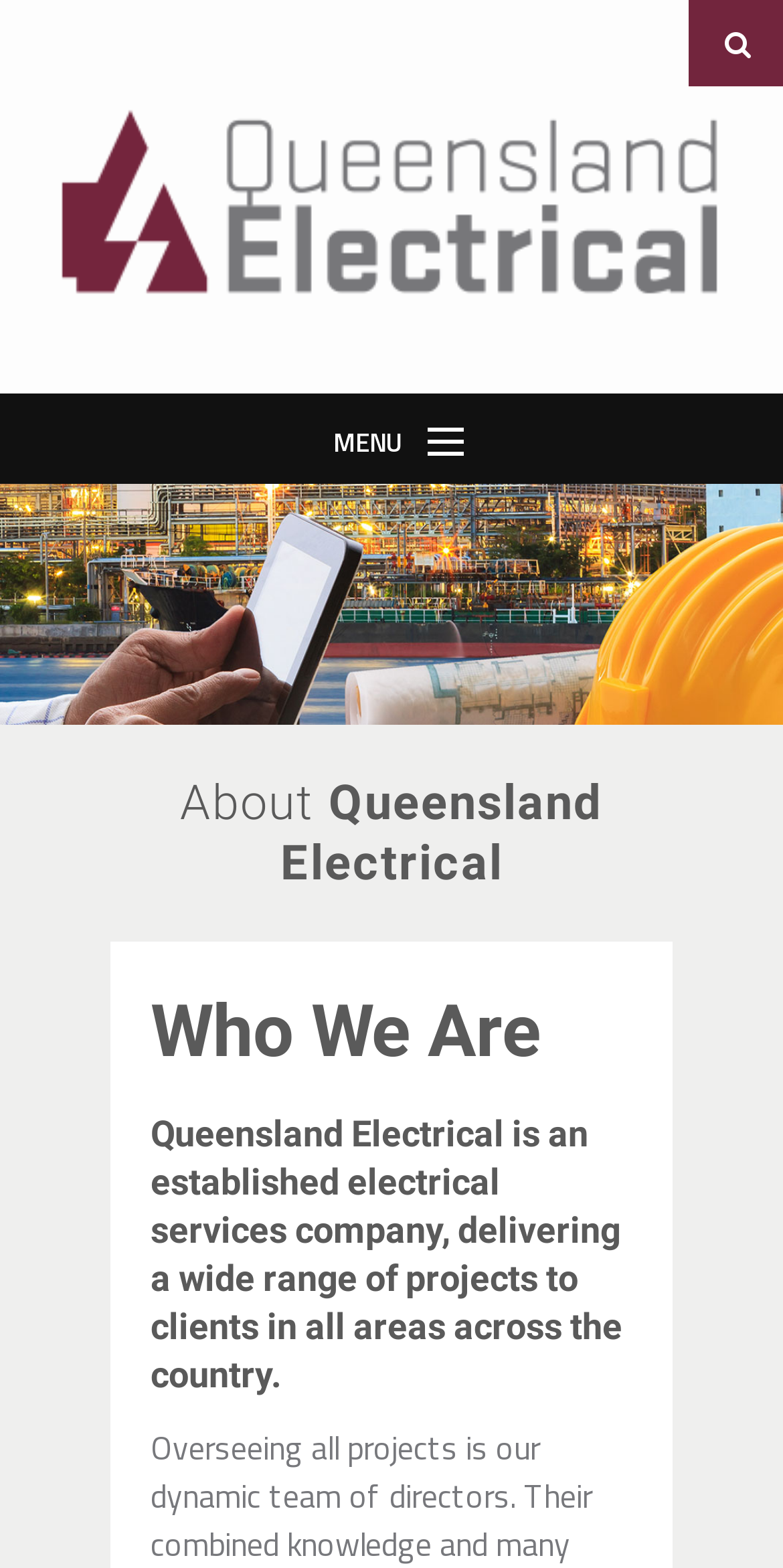Give a one-word or short phrase answer to this question: 
How many navigation links are there?

6